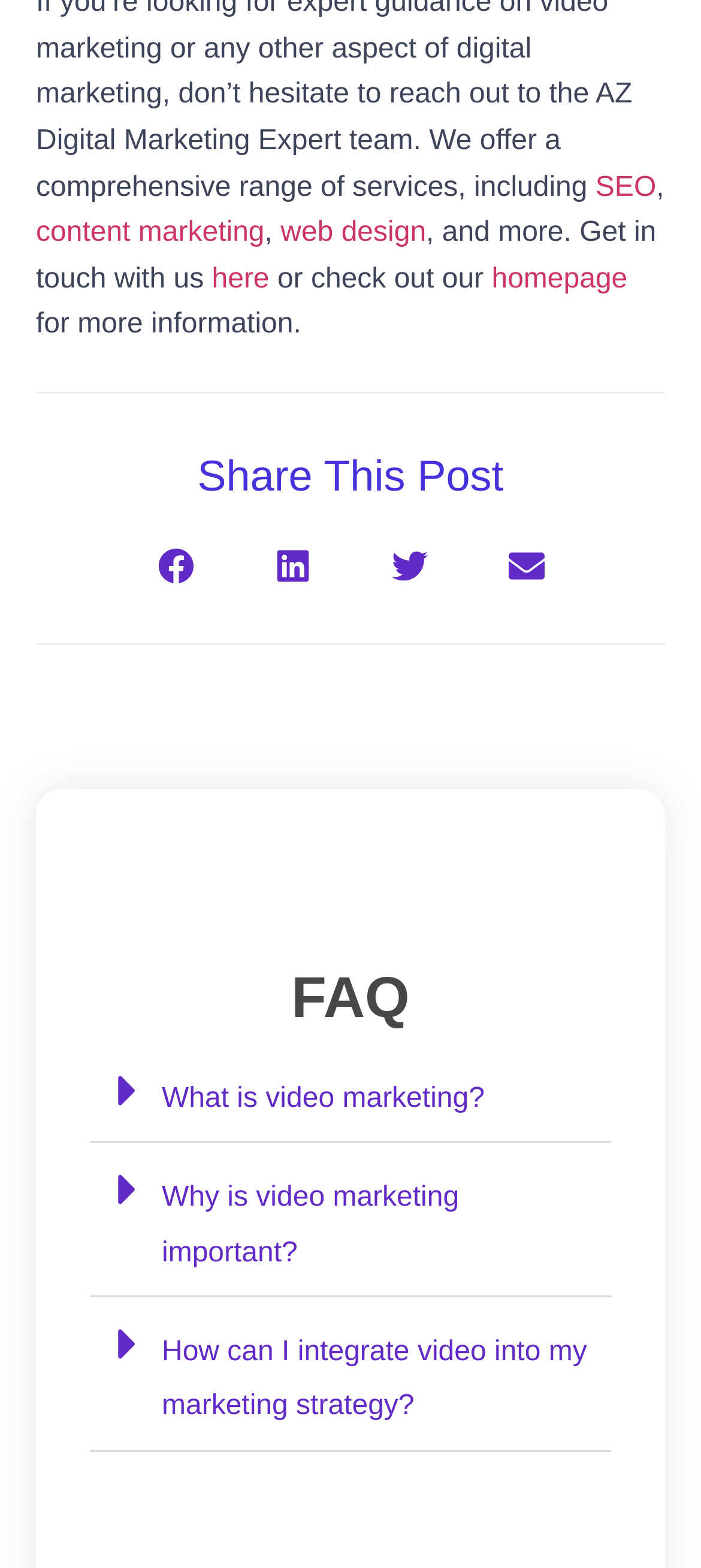What is the topic of the FAQ section?
Based on the visual, give a brief answer using one word or a short phrase.

Video marketing